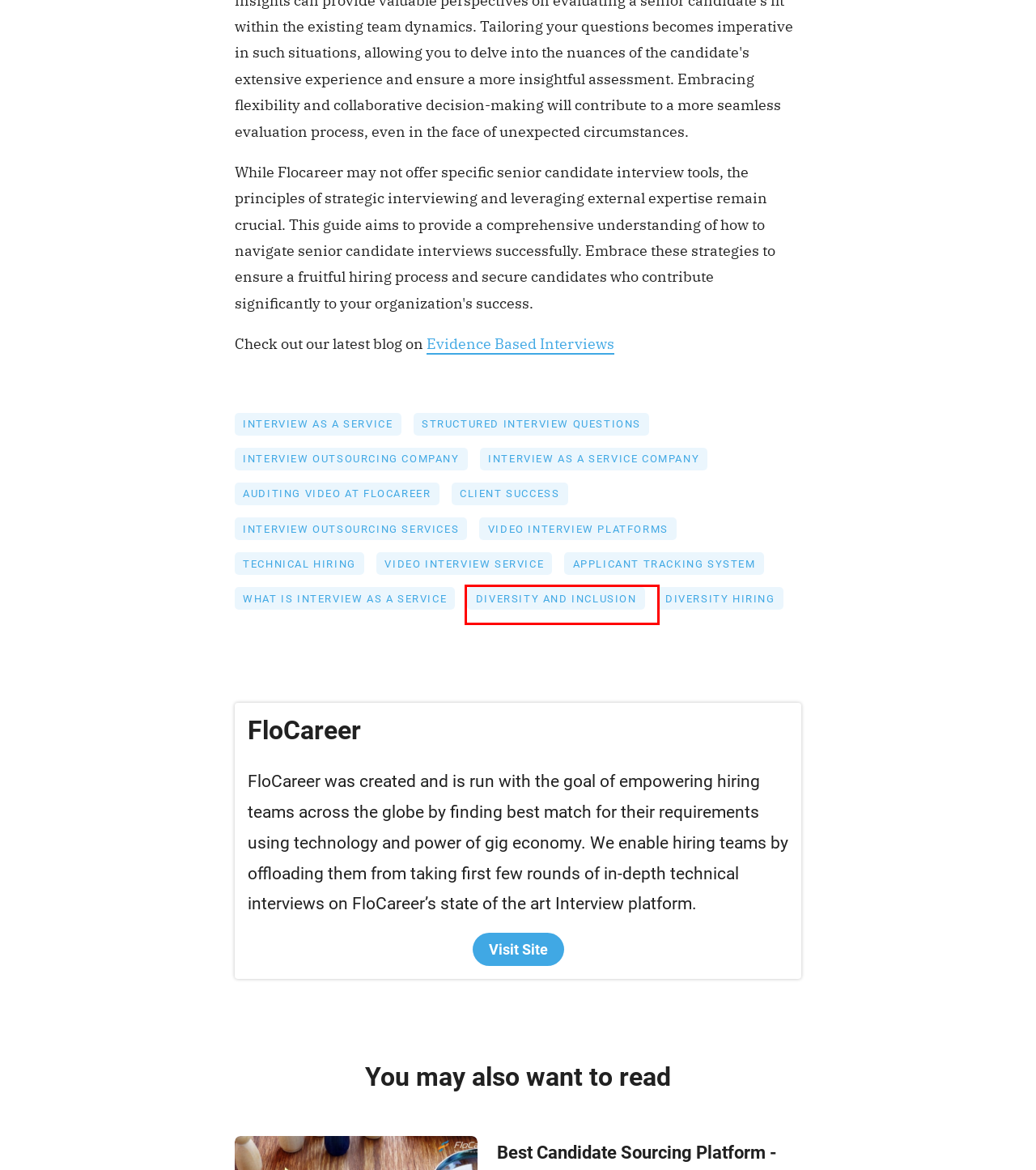Examine the screenshot of a webpage featuring a red bounding box and identify the best matching webpage description for the new page that results from clicking the element within the box. Here are the options:
A. FloCareer | Tag | structured interview questions
B. FloCareer | Tag | diversity and inclusion
C. FloCareer | Tag | interview as a service company
D. FloCareer | Tag | client success
E. FloCareer | Tag | interview outsourcing services
F. FloCareer | Tag | interview as a service
G. FloCareer | Tag | auditing video at flocareer
H. Enhancing Evidence-Based Interviews: Key Components for Hiring Success | FloCareer

B